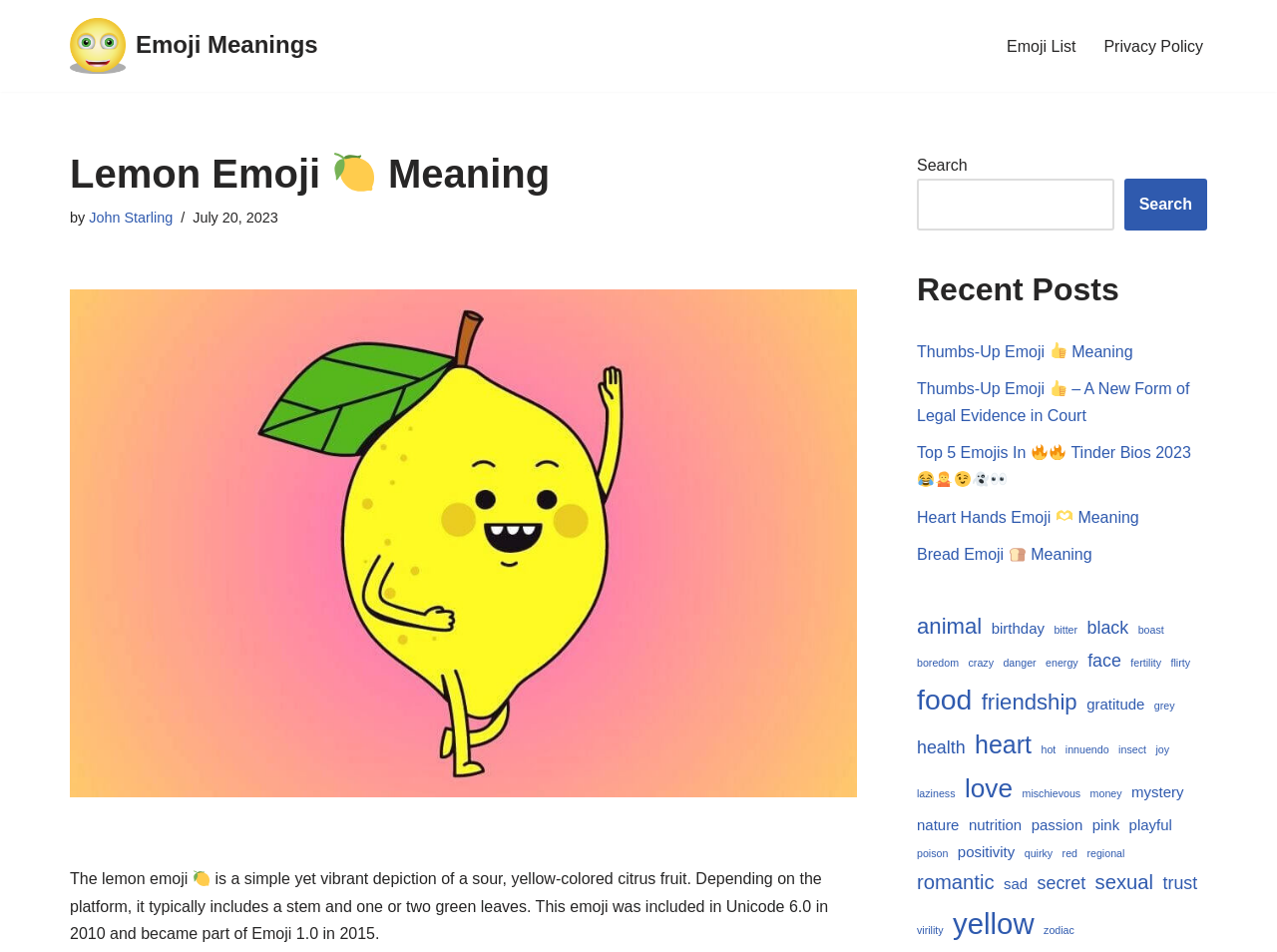Specify the bounding box coordinates of the region I need to click to perform the following instruction: "Go to Emoji List". The coordinates must be four float numbers in the range of 0 to 1, i.e., [left, top, right, bottom].

[0.788, 0.034, 0.843, 0.062]